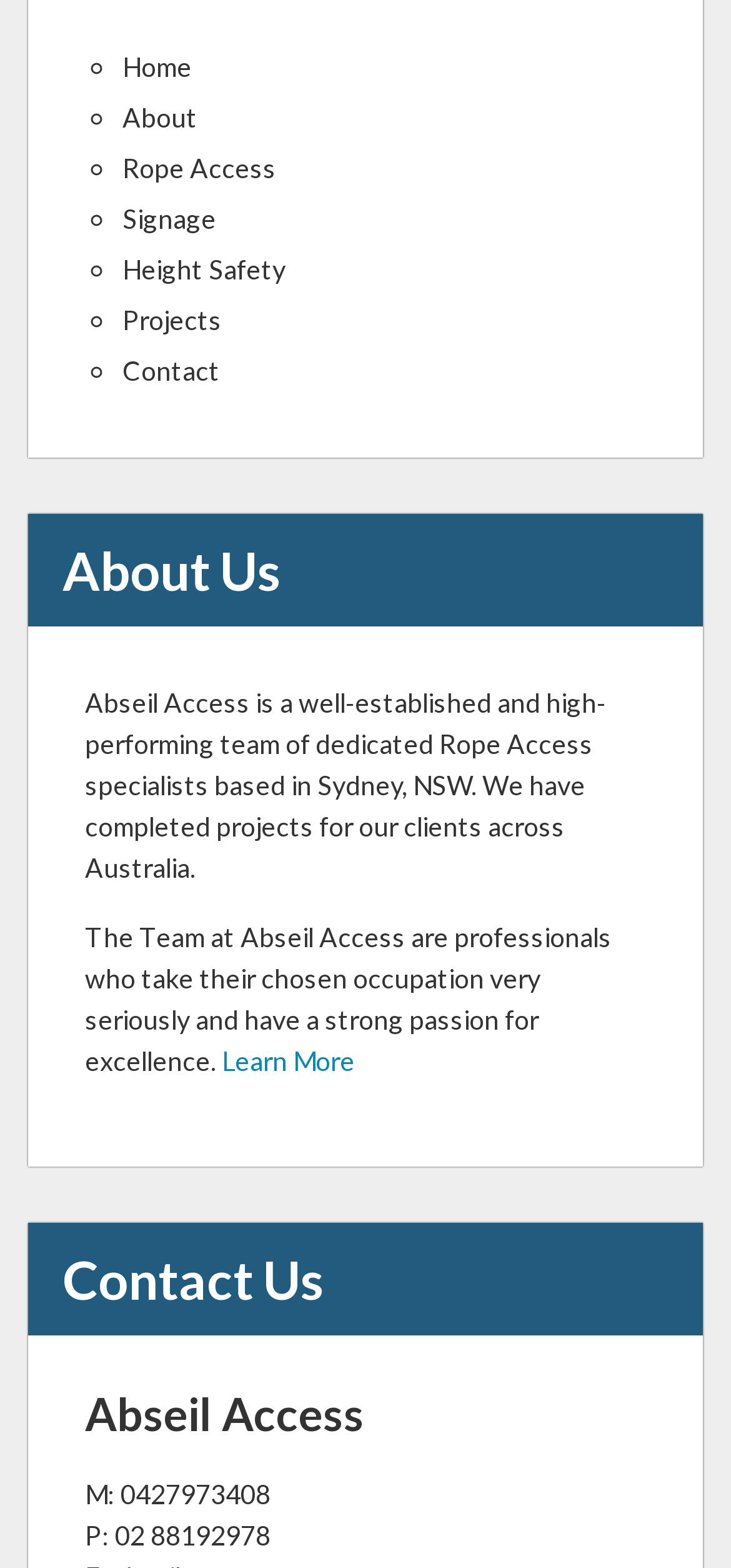Please locate the UI element described by "Height Safety" and provide its bounding box coordinates.

[0.167, 0.161, 0.39, 0.181]